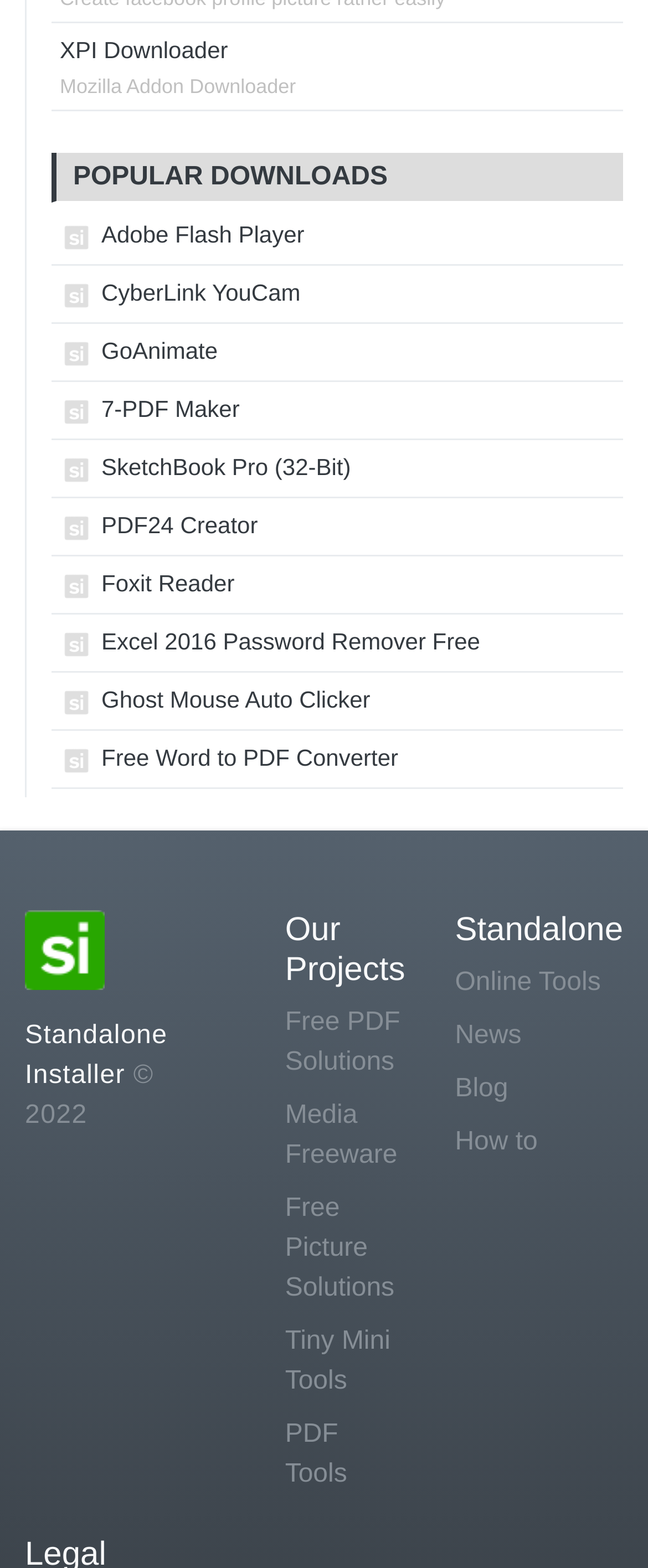Analyze the image and deliver a detailed answer to the question: What is the last standalone tool listed?

I looked at the last link under the 'Standalone' heading, and it is 'Online Tools'.